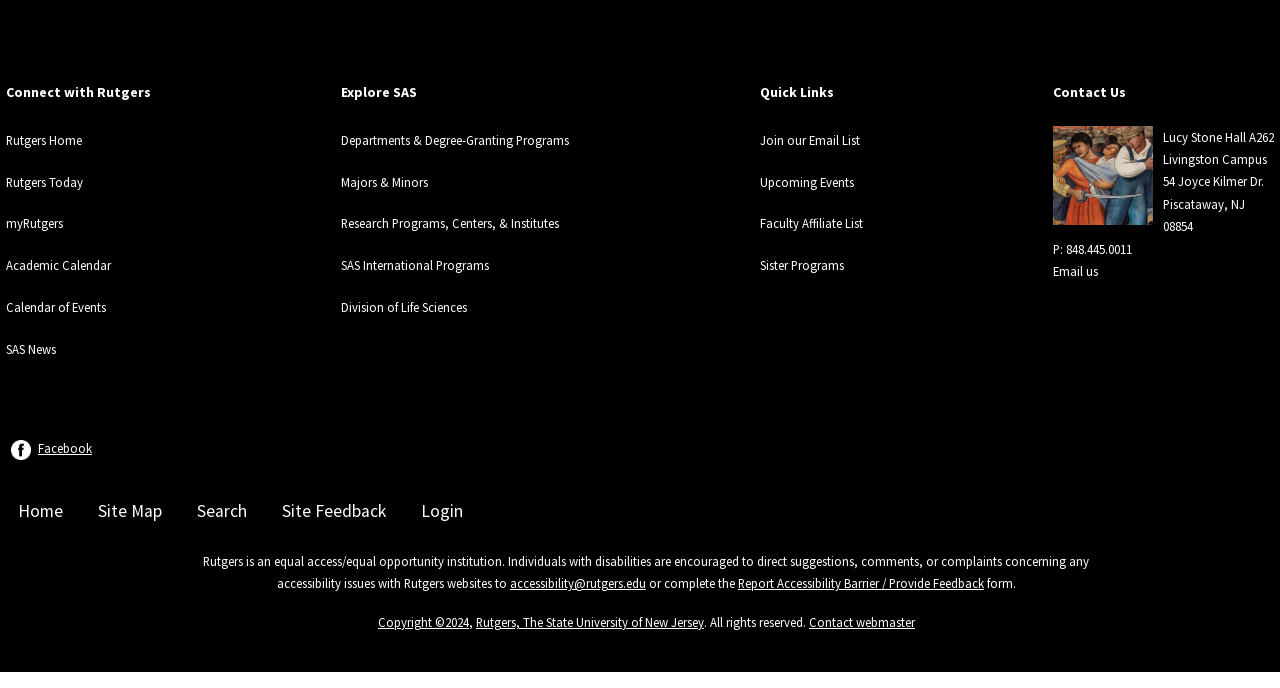Give a short answer to this question using one word or a phrase:
What is the phone number of the university?

848.445.0011